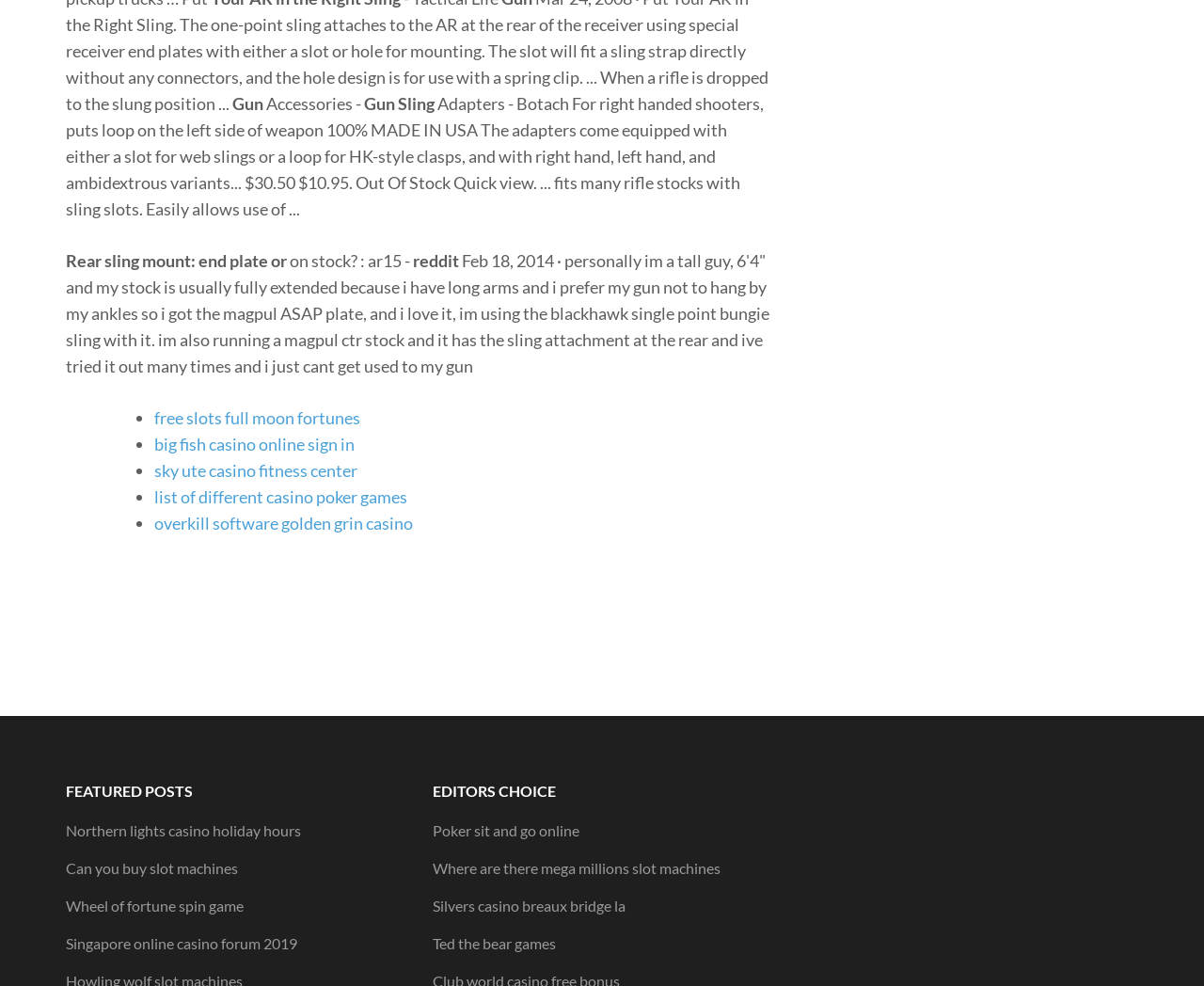Identify the bounding box for the given UI element using the description provided. Coordinates should be in the format (top-left x, top-left y, bottom-right x, bottom-right y) and must be between 0 and 1. Here is the description: Ted the bear games

[0.359, 0.947, 0.462, 0.966]